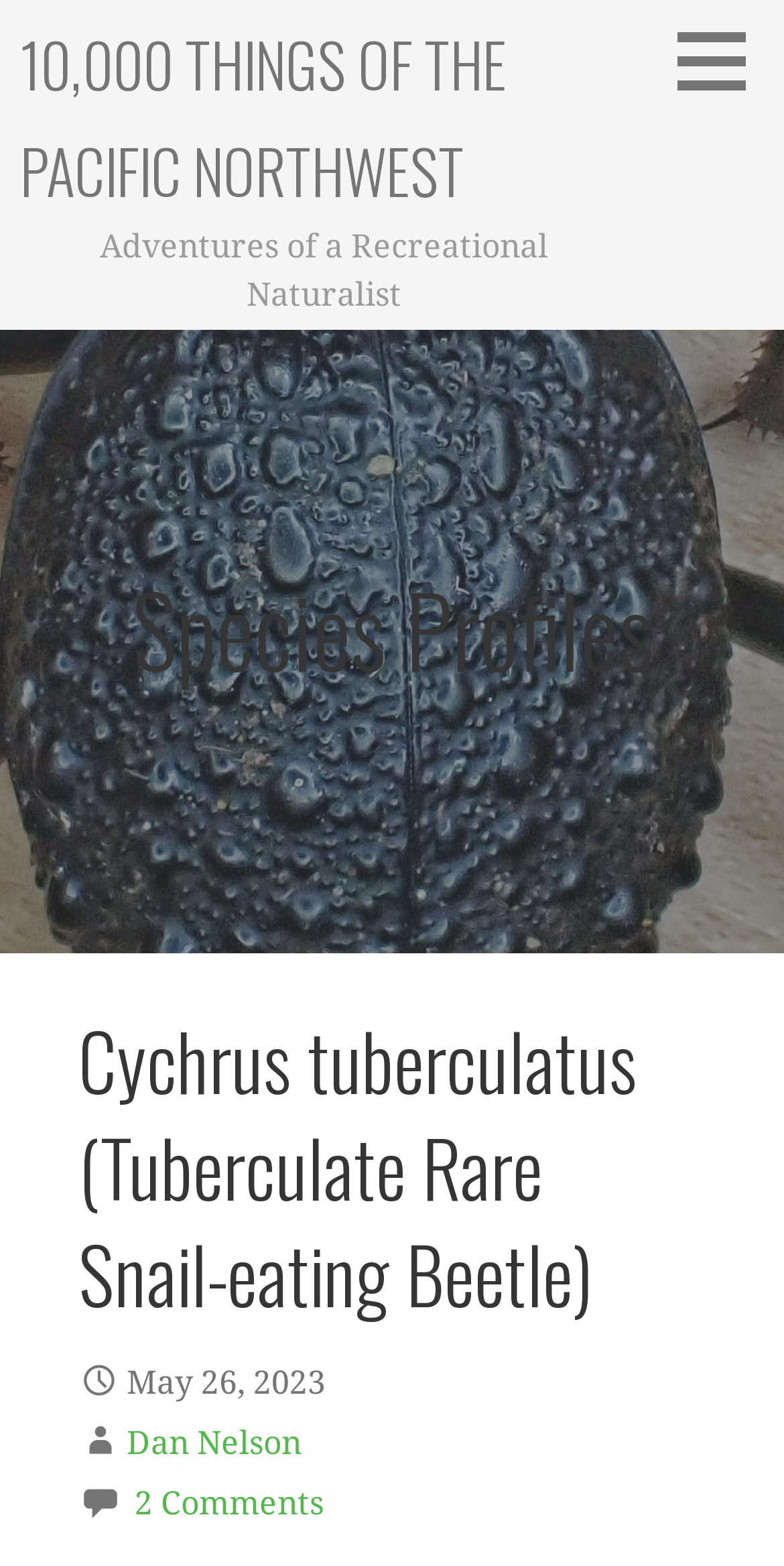Bounding box coordinates must be specified in the format (top-left x, top-left y, bottom-right x, bottom-right y). All values should be floating point numbers between 0 and 1. What are the bounding box coordinates of the UI element described as: Dan Nelson

[0.162, 0.909, 0.385, 0.933]